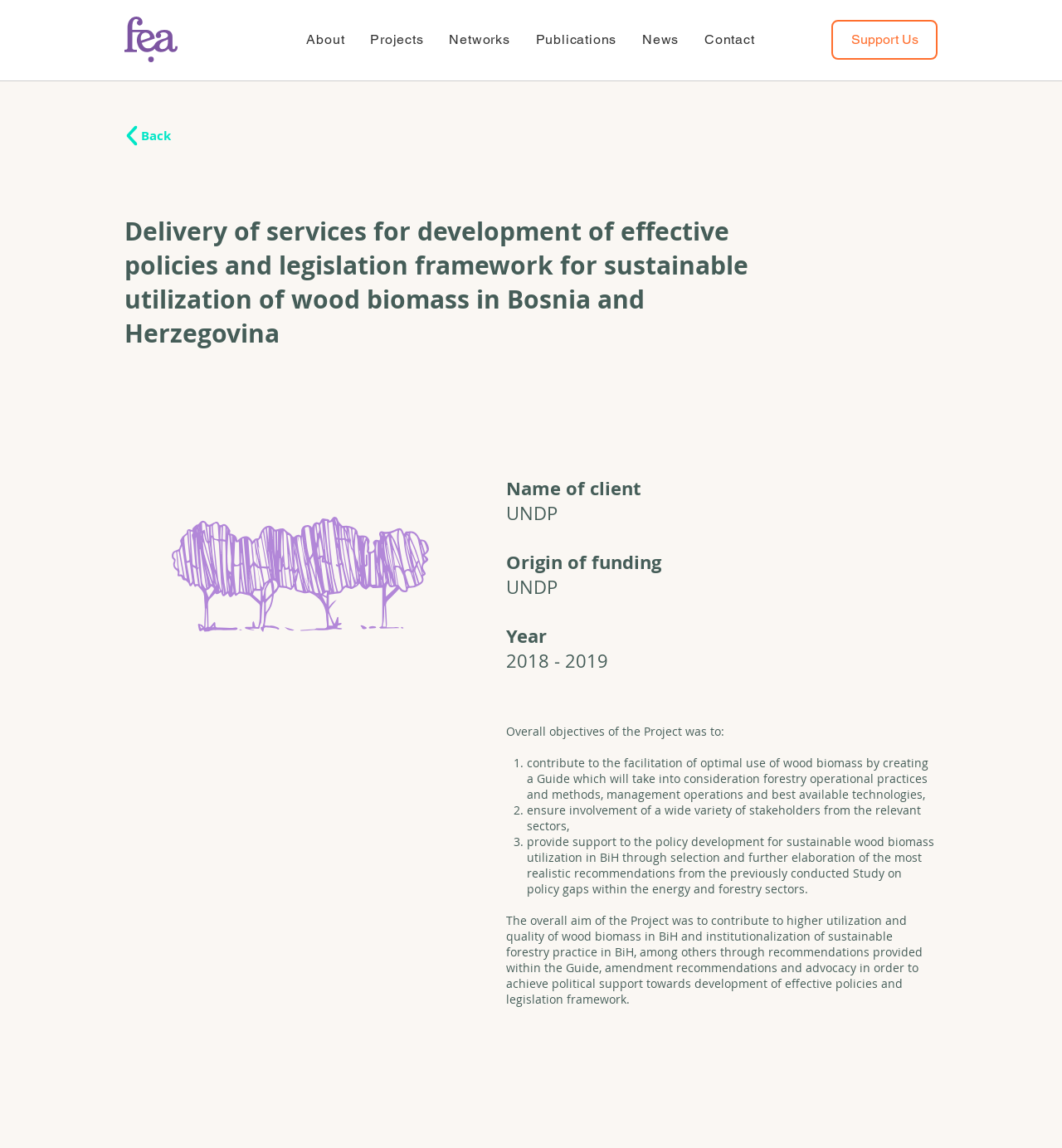Find and specify the bounding box coordinates that correspond to the clickable region for the instruction: "Click on Back link".

[0.133, 0.112, 0.161, 0.124]